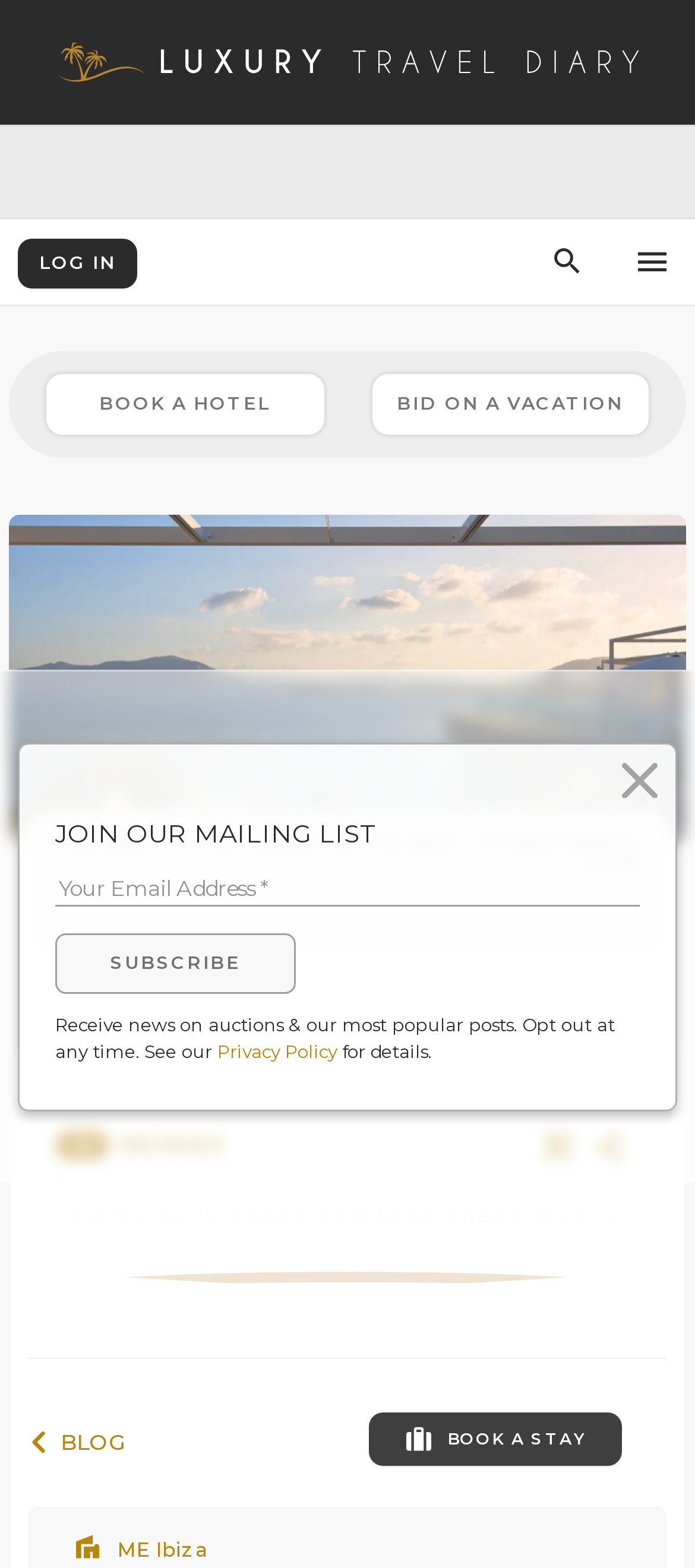Pinpoint the bounding box coordinates of the clickable area needed to execute the instruction: "Subscribe to the mailing list". The coordinates should be specified as four float numbers between 0 and 1, i.e., [left, top, right, bottom].

[0.079, 0.595, 0.426, 0.634]